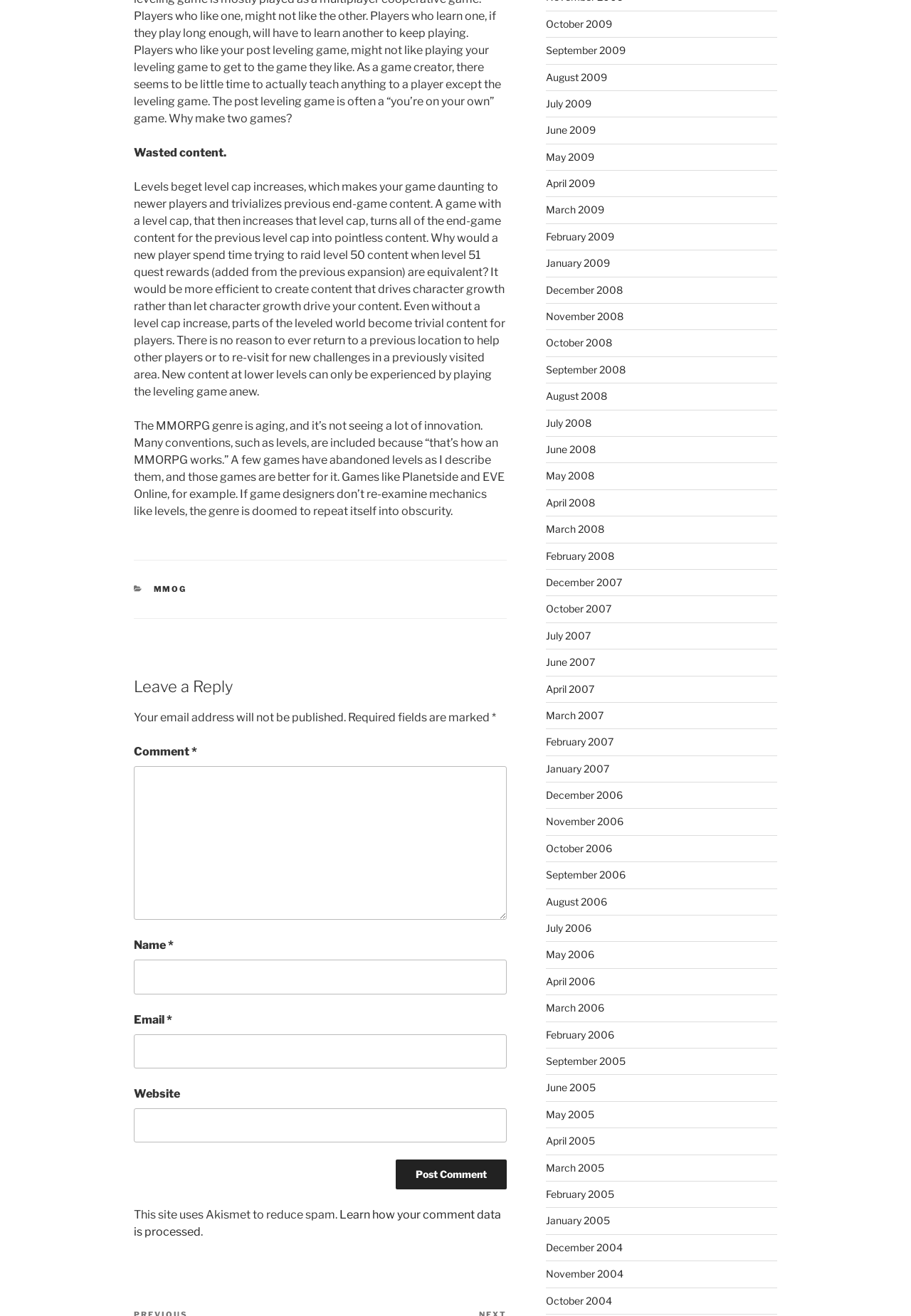Specify the bounding box coordinates of the element's area that should be clicked to execute the given instruction: "Leave a comment". The coordinates should be four float numbers between 0 and 1, i.e., [left, top, right, bottom].

[0.147, 0.513, 0.556, 0.53]